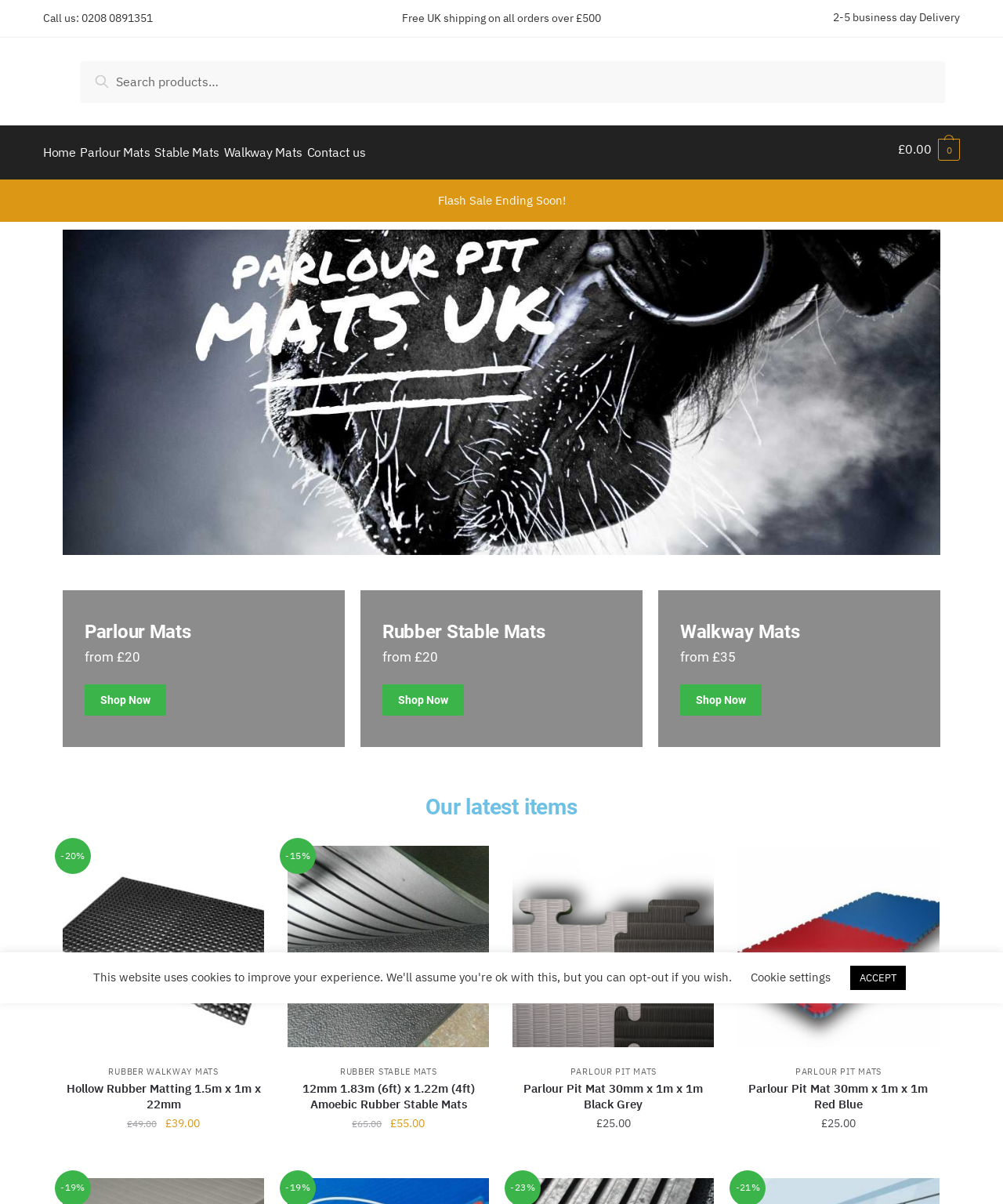Analyze the image and deliver a detailed answer to the question: What is the minimum order for free UK shipping?

I found the information about free UK shipping by looking at the top of the webpage, where it says 'Free UK shipping on all orders over £500'.